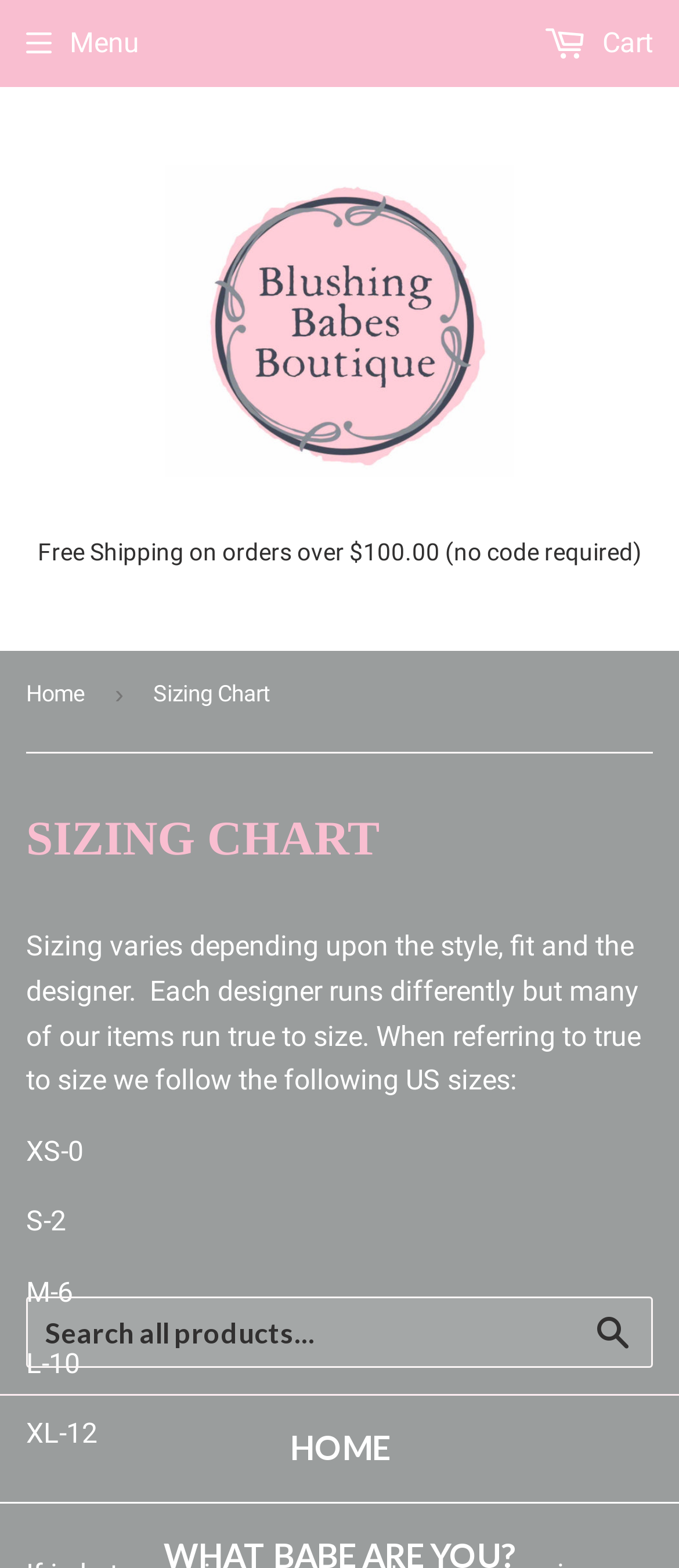What is the name of the boutique?
Using the image as a reference, give an elaborate response to the question.

I found the answer by looking at the link element at the top of the page which has the text 'Blushing Babes Boutique'.